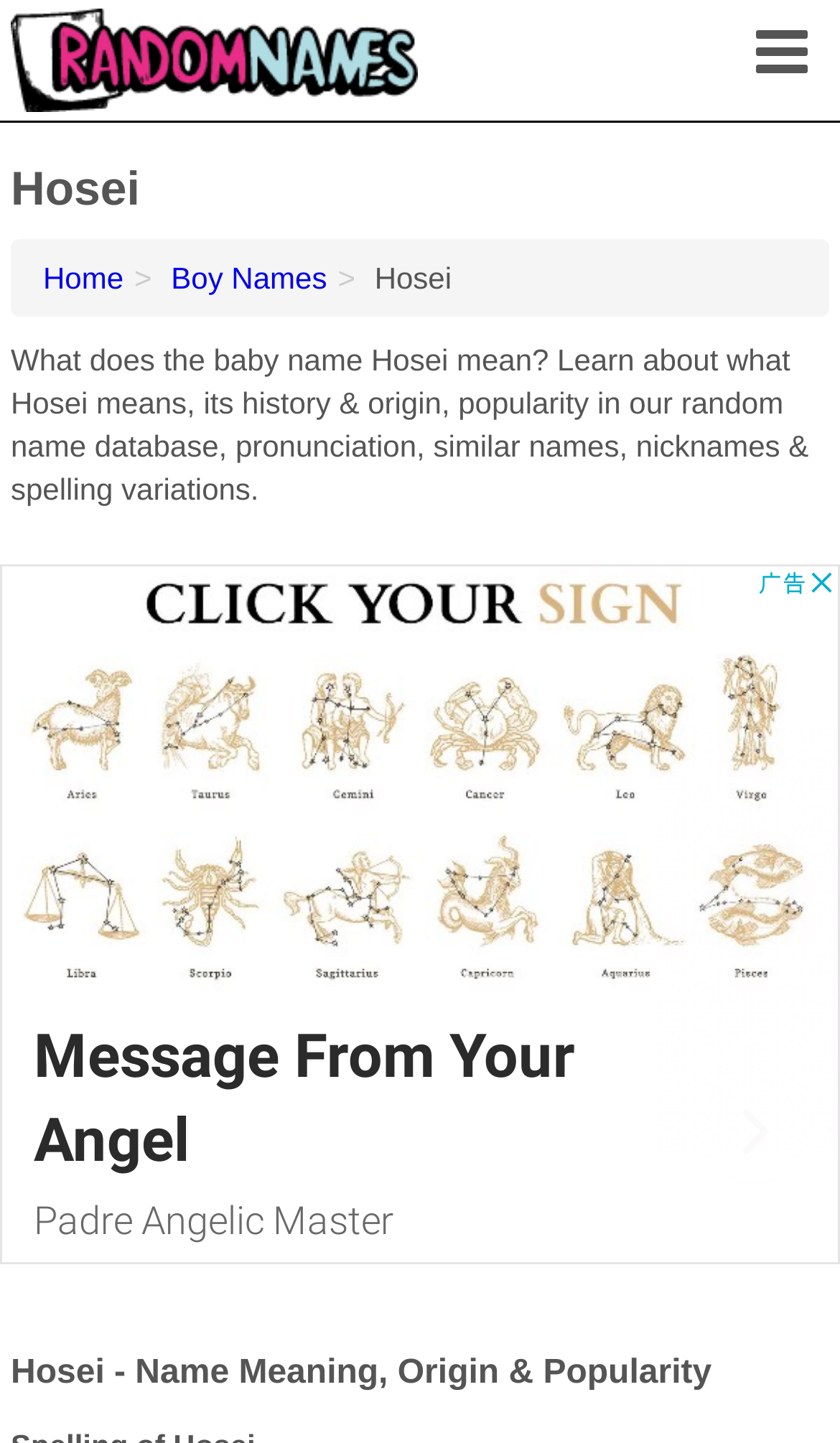Extract the bounding box coordinates for the UI element described by the text: "Boy Names". The coordinates should be in the form of [left, top, right, bottom] with values between 0 and 1.

[0.204, 0.181, 0.389, 0.205]